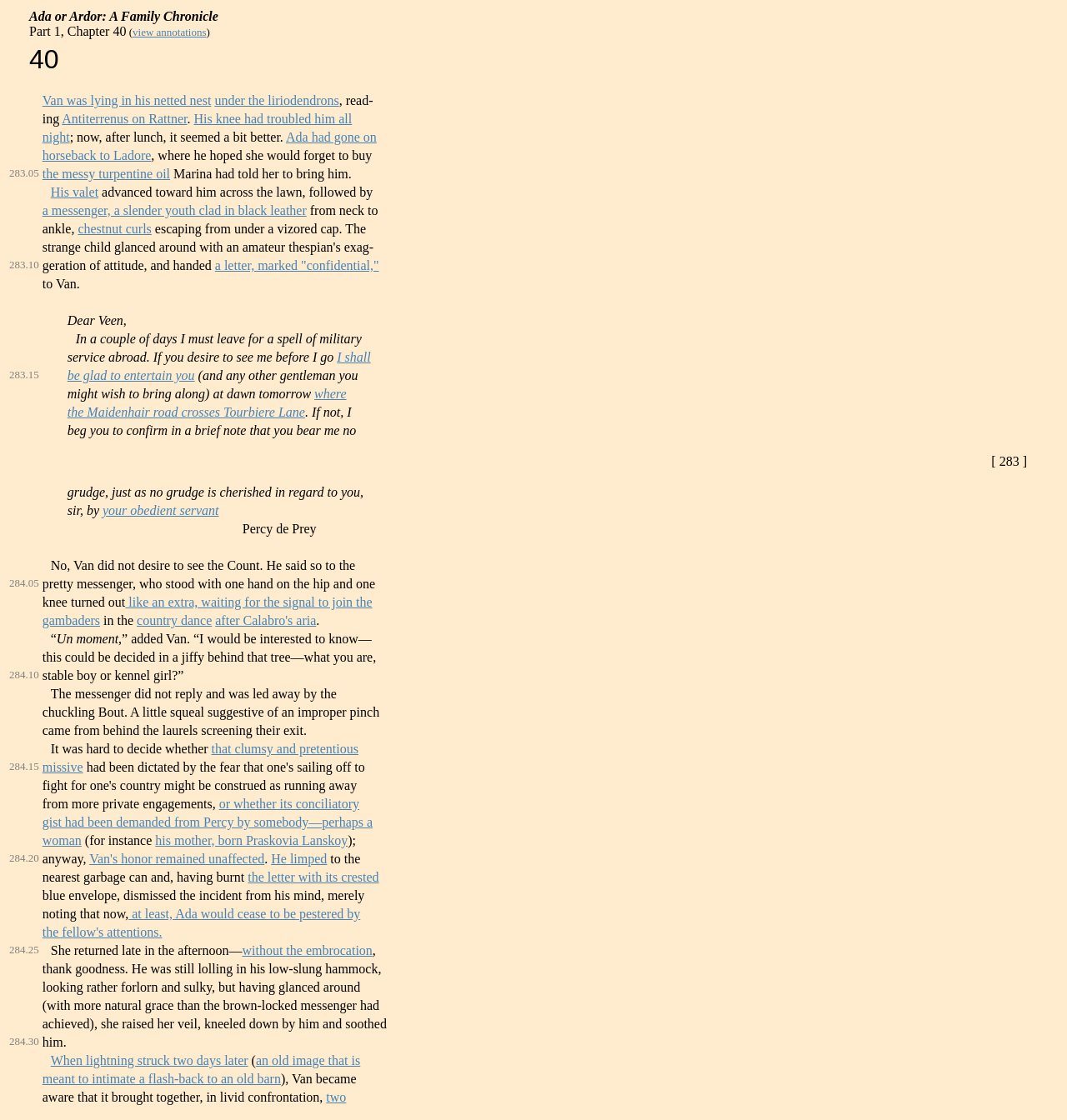Respond to the question below with a concise word or phrase:
What is the chapter title?

Part One, Chapter 40